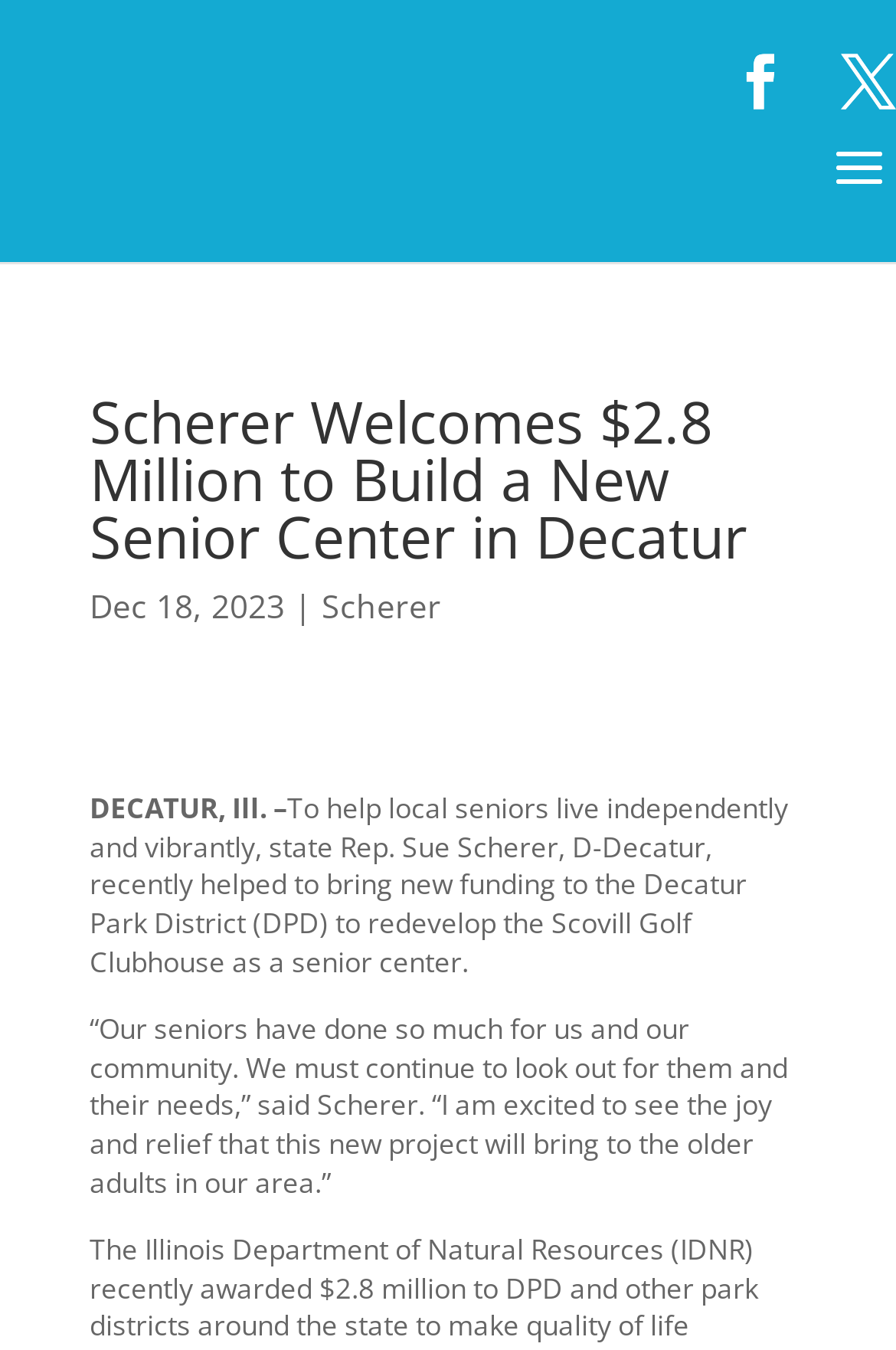Generate the title text from the webpage.

Scherer Welcomes $2.8 Million to Build a New Senior Center in Decatur